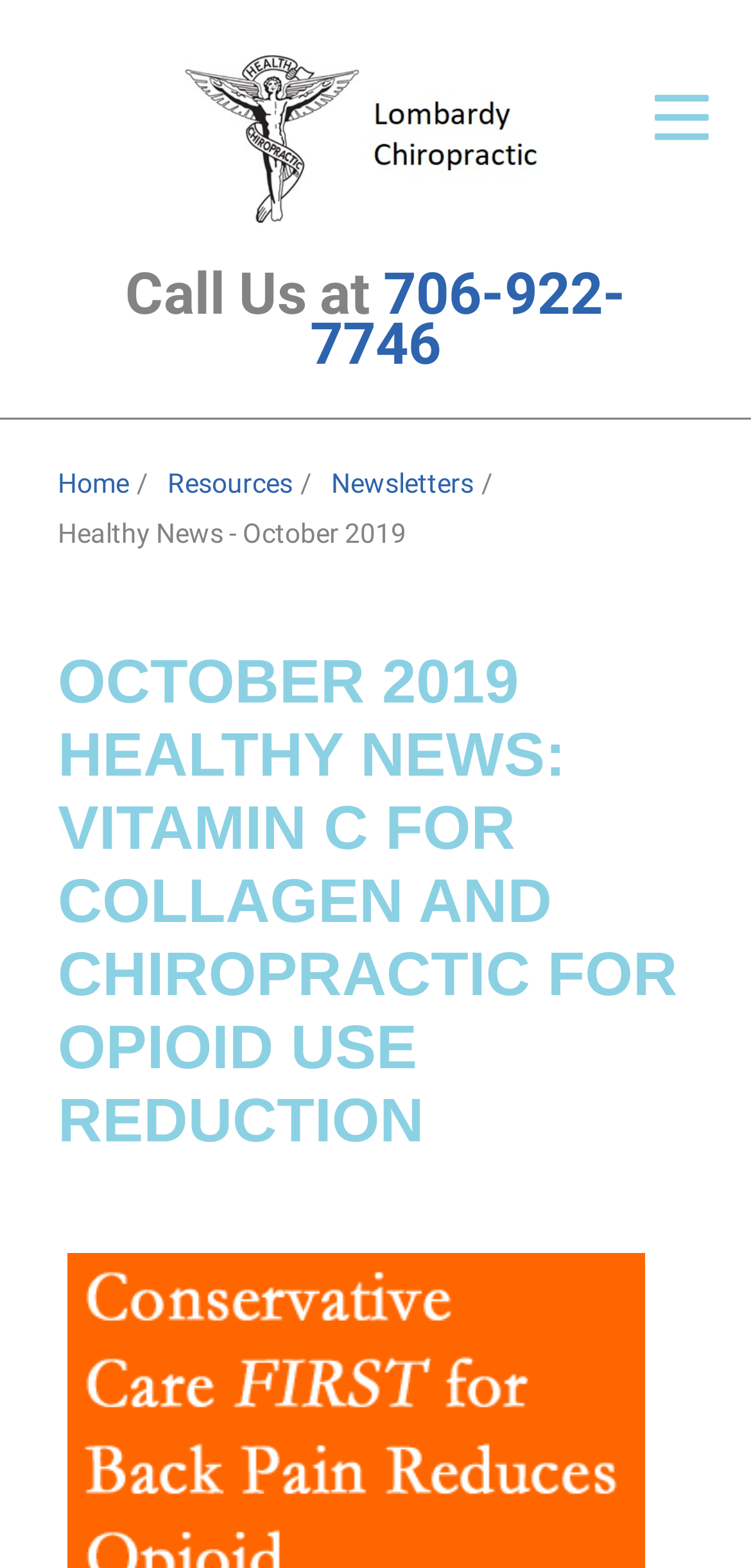Give a concise answer of one word or phrase to the question: 
How many menu items are there?

7